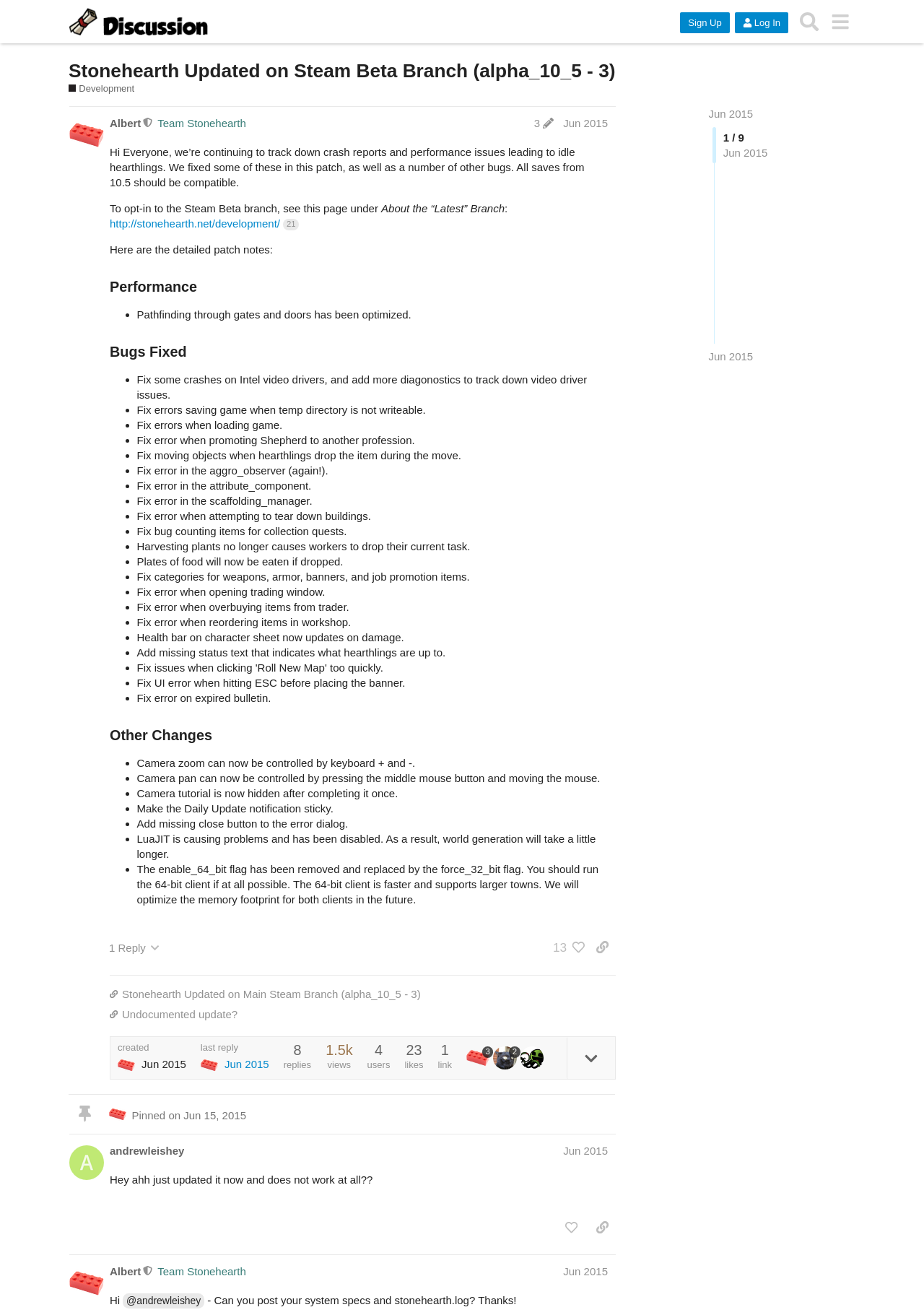Identify the bounding box coordinates for the element that needs to be clicked to fulfill this instruction: "Click the 'Sign Up' button". Provide the coordinates in the format of four float numbers between 0 and 1: [left, top, right, bottom].

[0.736, 0.009, 0.79, 0.025]